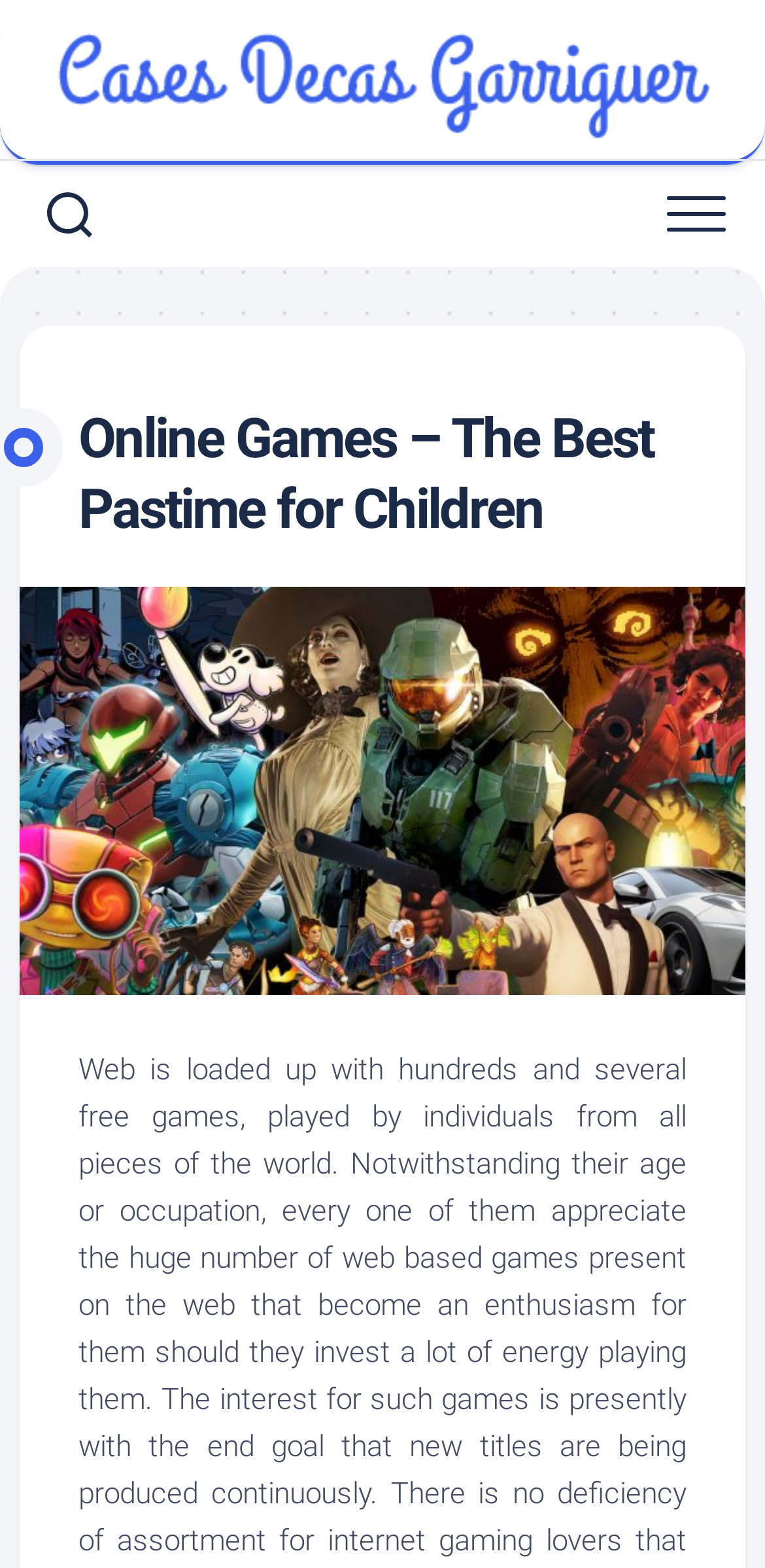Look at the image and give a detailed response to the following question: What is the theme of the website?

The theme of the website can be inferred from the heading 'Online Games – The Best Pastime for Children' which suggests that the website is related to online games for children.